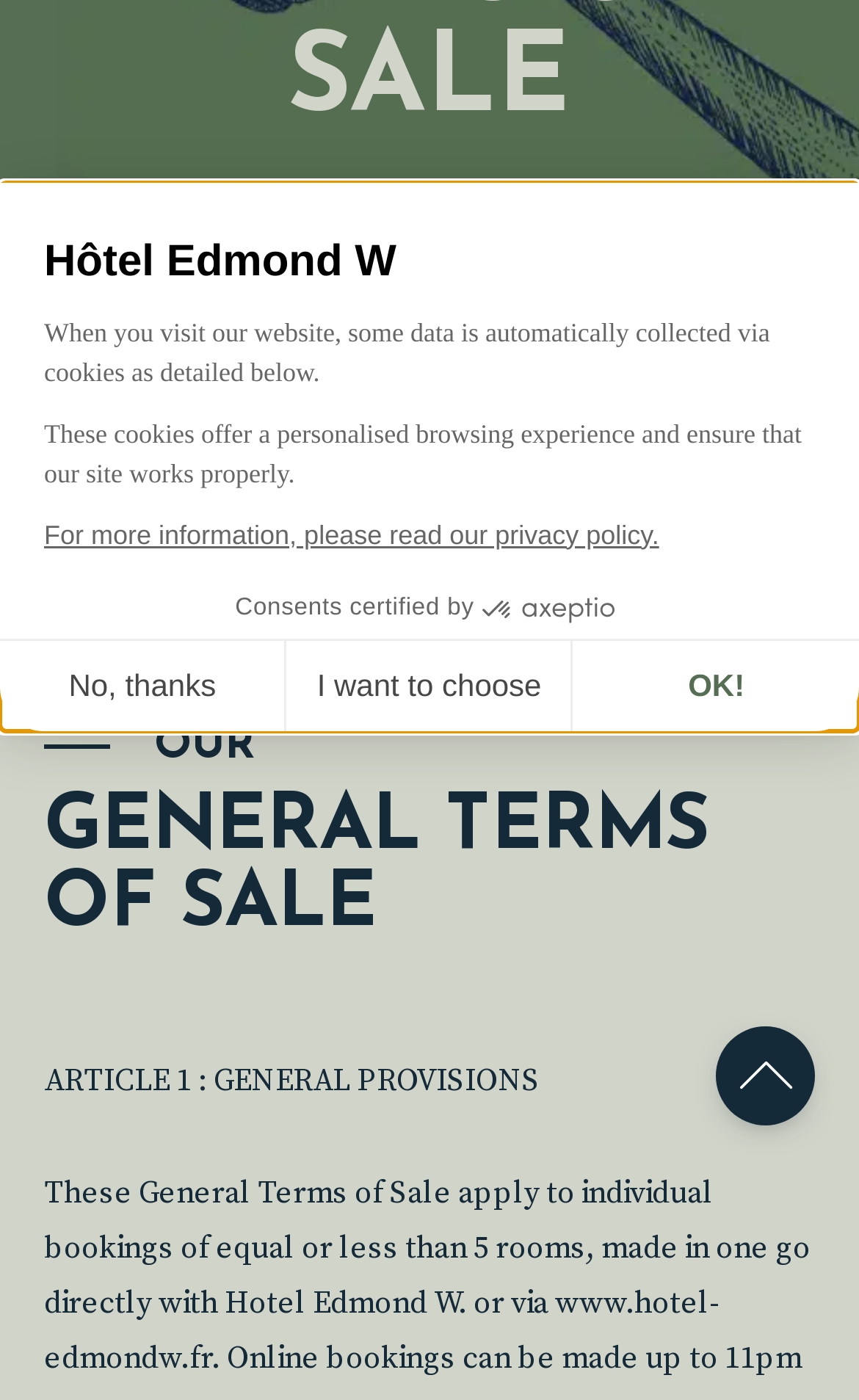Bounding box coordinates must be specified in the format (top-left x, top-left y, bottom-right x, bottom-right y). All values should be floating point numbers between 0 and 1. What are the bounding box coordinates of the UI element described as: Home

[0.051, 0.458, 0.144, 0.481]